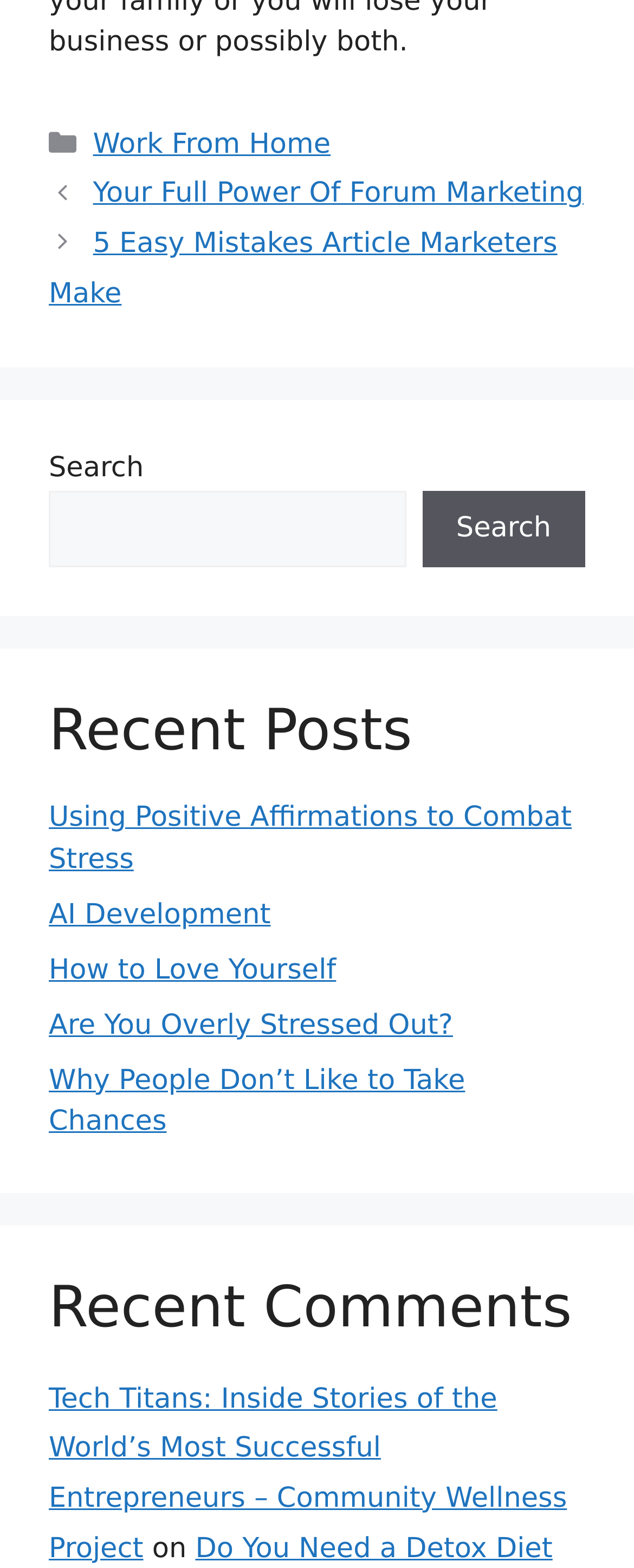Identify the bounding box coordinates for the UI element described by the following text: "AI Development". Provide the coordinates as four float numbers between 0 and 1, in the format [left, top, right, bottom].

[0.077, 0.573, 0.427, 0.594]